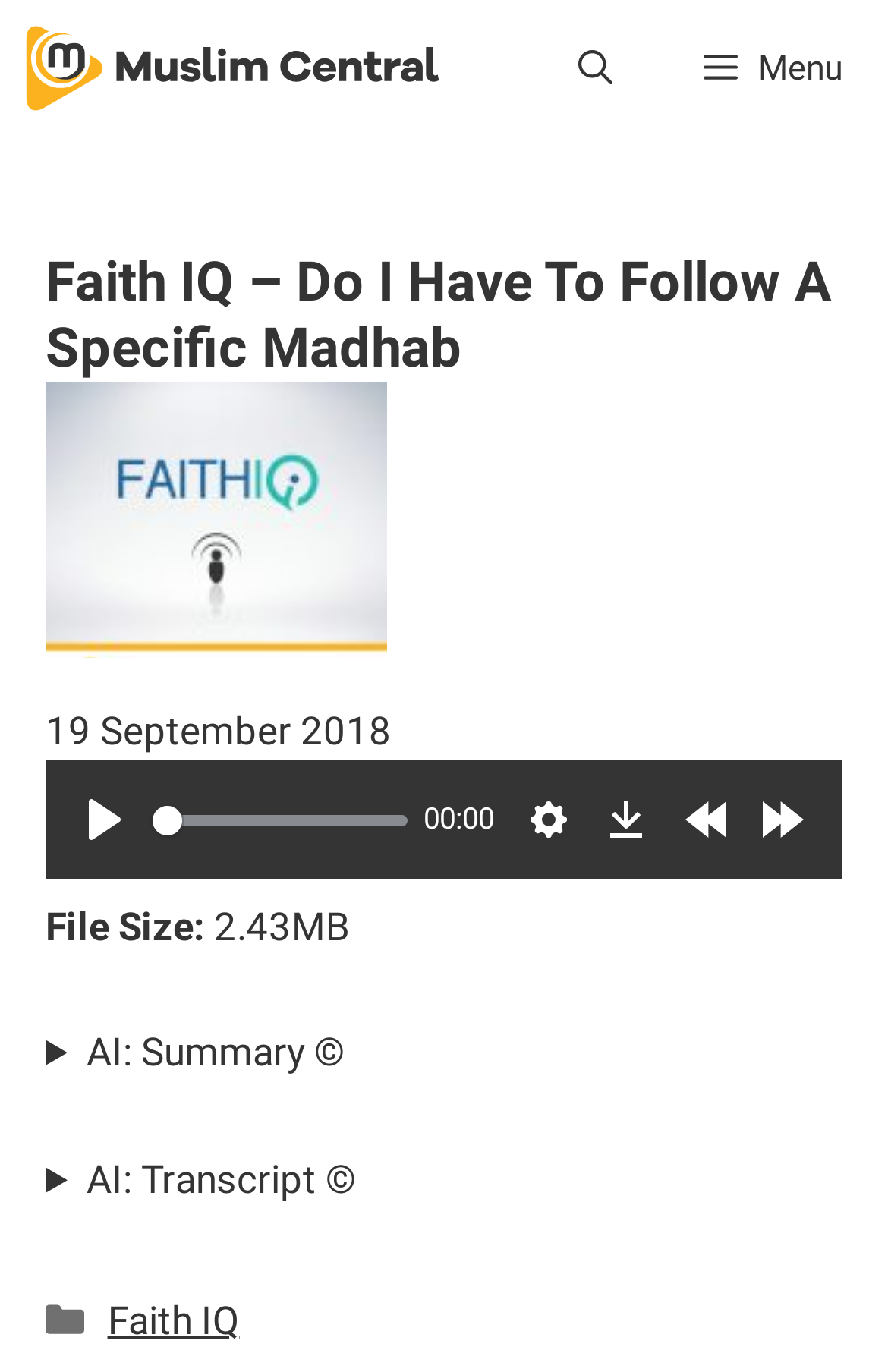Please find the bounding box coordinates of the element that you should click to achieve the following instruction: "Open the search bar". The coordinates should be presented as four float numbers between 0 and 1: [left, top, right, bottom].

[0.6, 0.0, 0.741, 0.1]